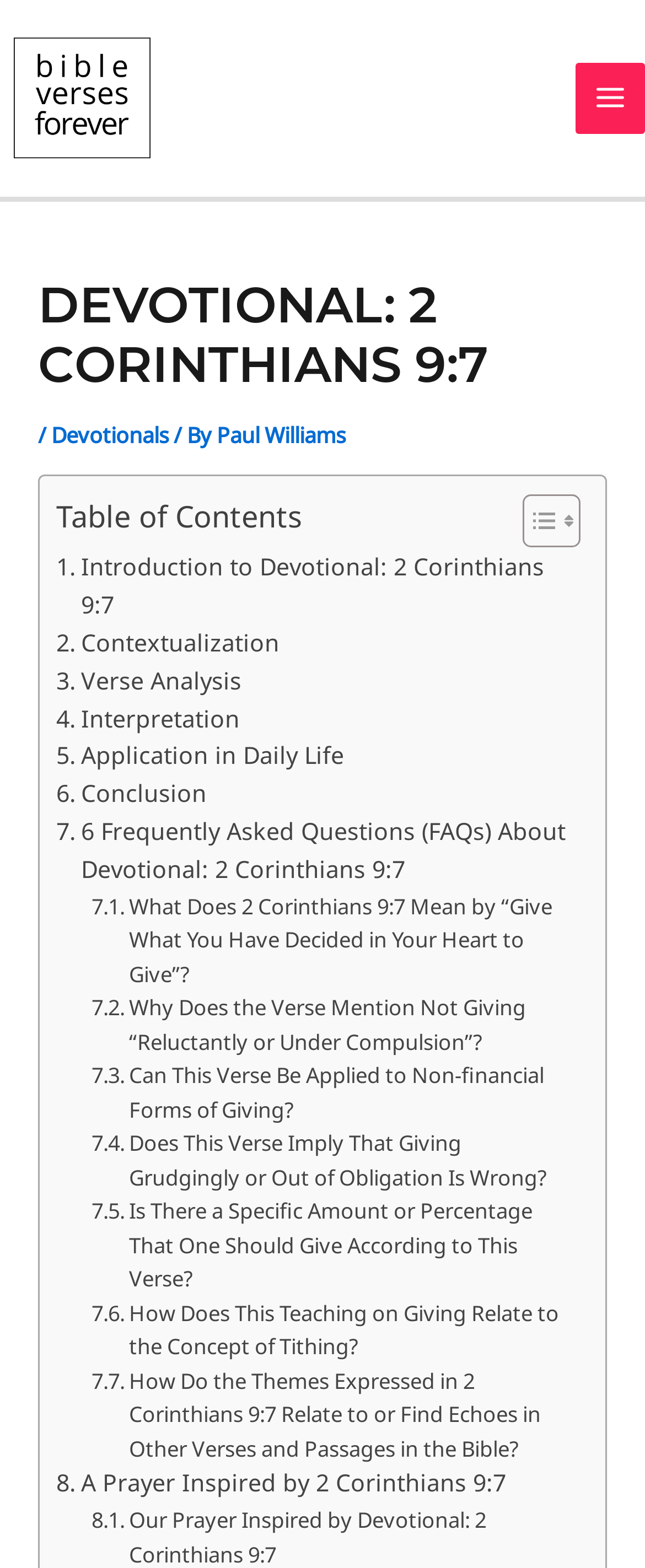Respond to the question below with a single word or phrase:
How many images are there in the main menu?

2